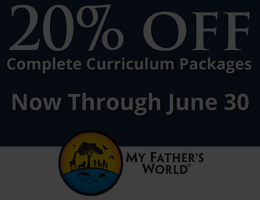Craft a thorough explanation of what is depicted in the image.

The image promotes a special offer from "My Father's World," highlighting a 20% discount on complete curriculum packages. The promotional text is prominently displayed at the top, indicating that this offer is valid now through June 30. Below the text, the logo for "My Father's World" features an illustration of a vibrant landscape with trees and wildlife, symbolizing the educational and nature-focused approach of the curriculum. This graphic is designed to attract attention and encourage potential customers to take advantage of the limited-time discount.